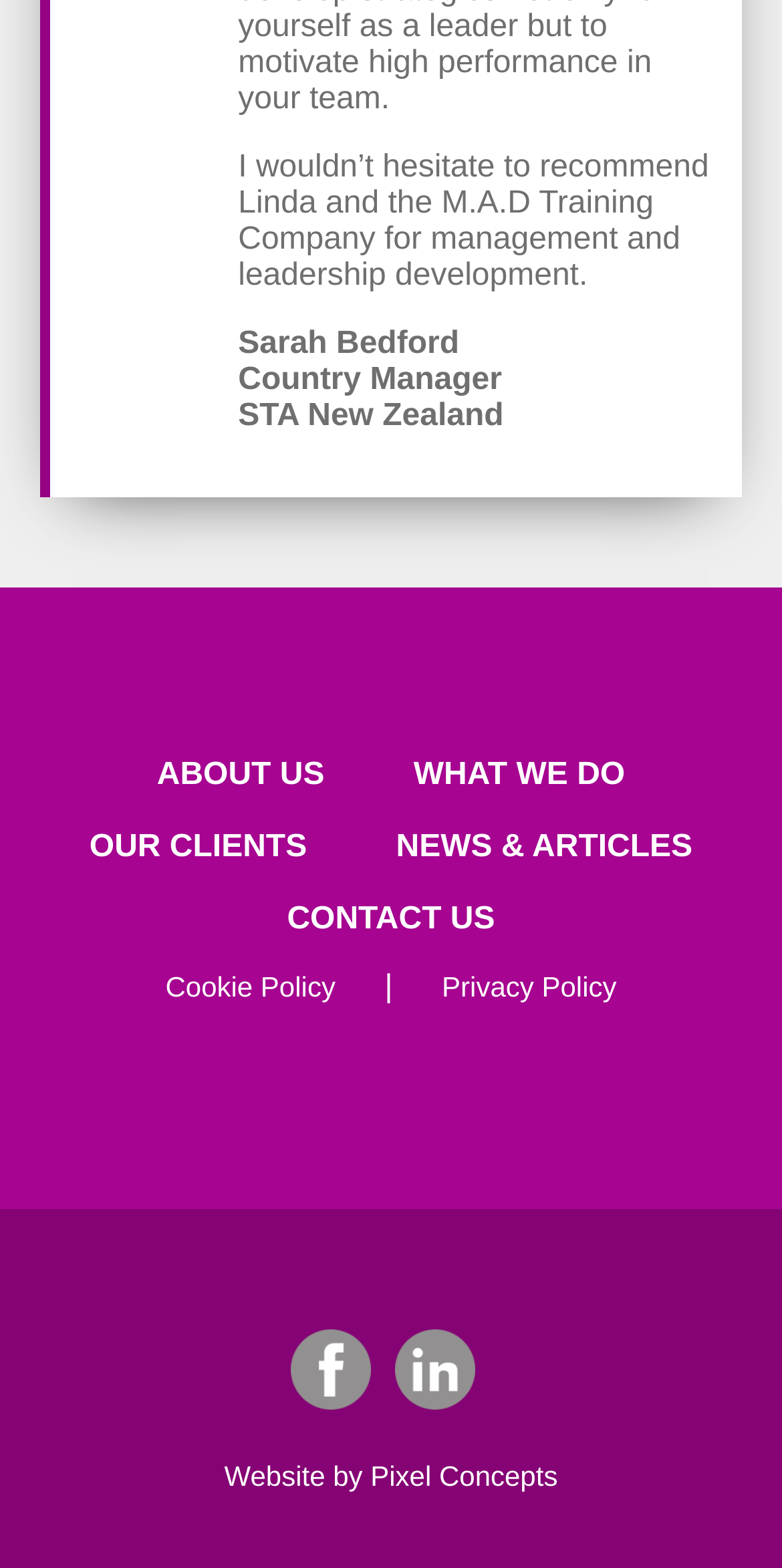Extract the bounding box coordinates of the UI element described by: "parent_node: Website by Pixel Concepts". The coordinates should include four float numbers ranging from 0 to 1, e.g., [left, top, right, bottom].

[0.505, 0.862, 0.628, 0.882]